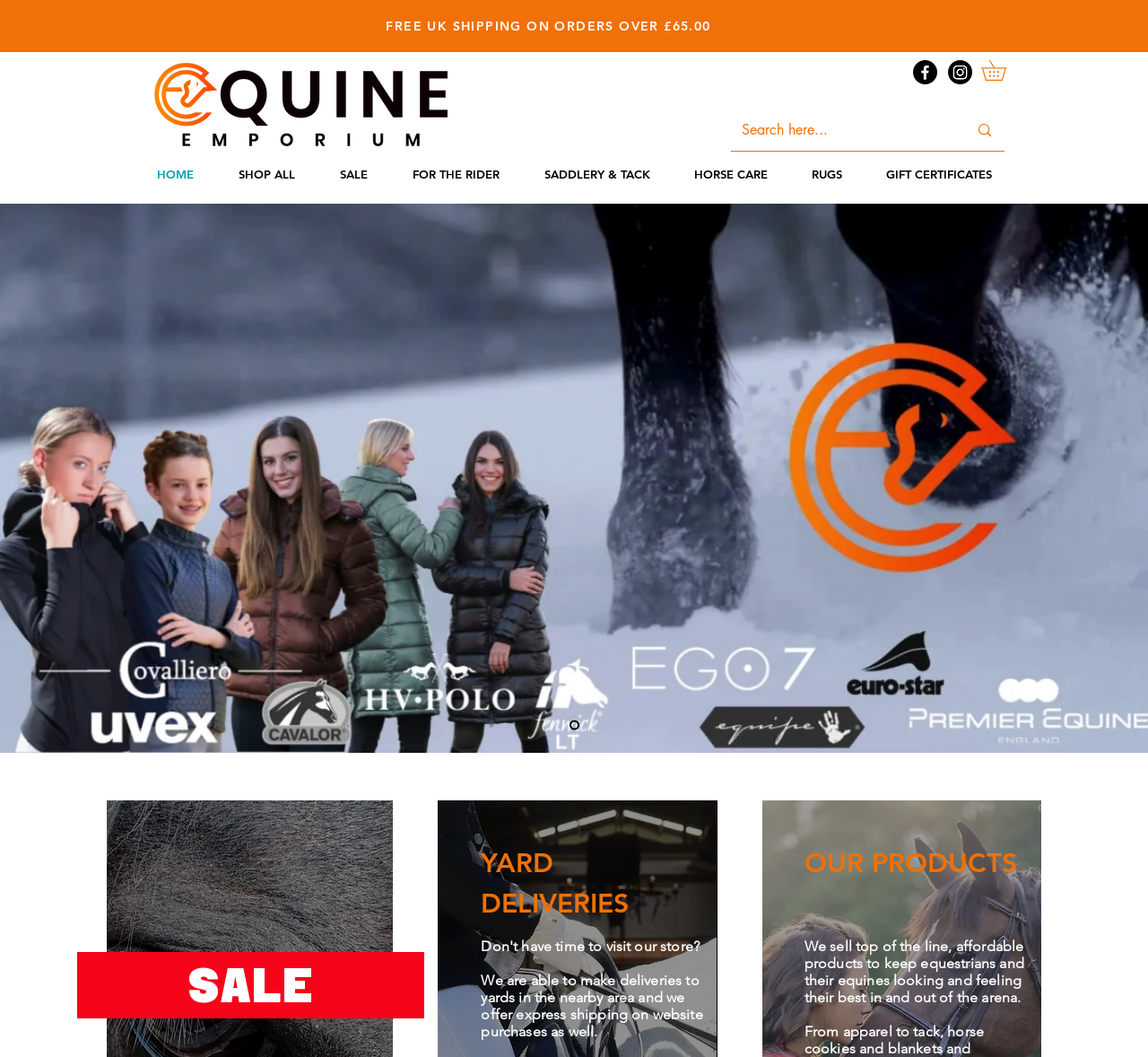Please find the bounding box for the UI element described by: "aria-label="Search here..." name="q" placeholder="Search here..."".

[0.646, 0.104, 0.819, 0.143]